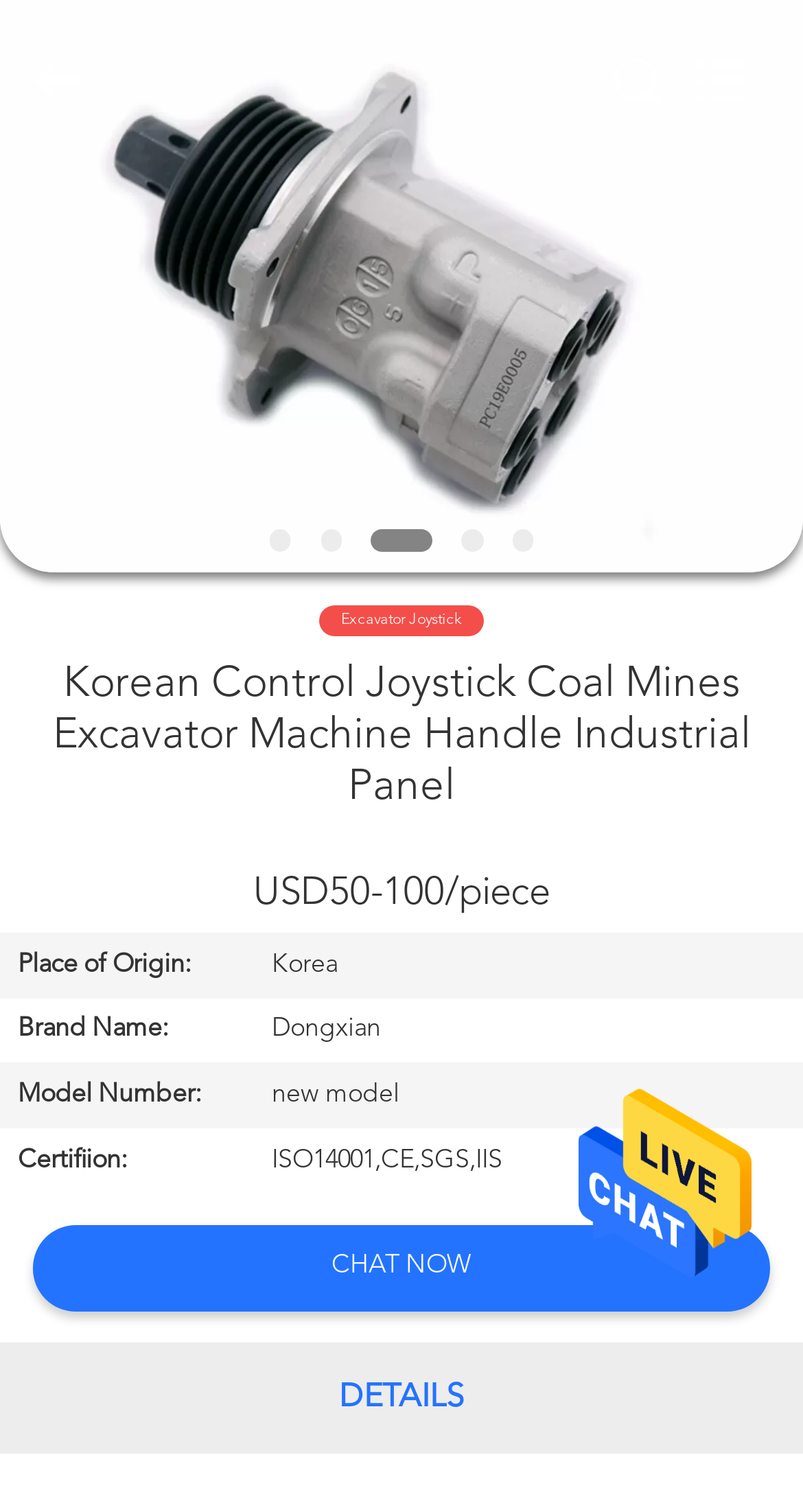Find the bounding box coordinates of the clickable element required to execute the following instruction: "View product details". Provide the coordinates as four float numbers between 0 and 1, i.e., [left, top, right, bottom].

[0.04, 0.435, 0.96, 0.538]